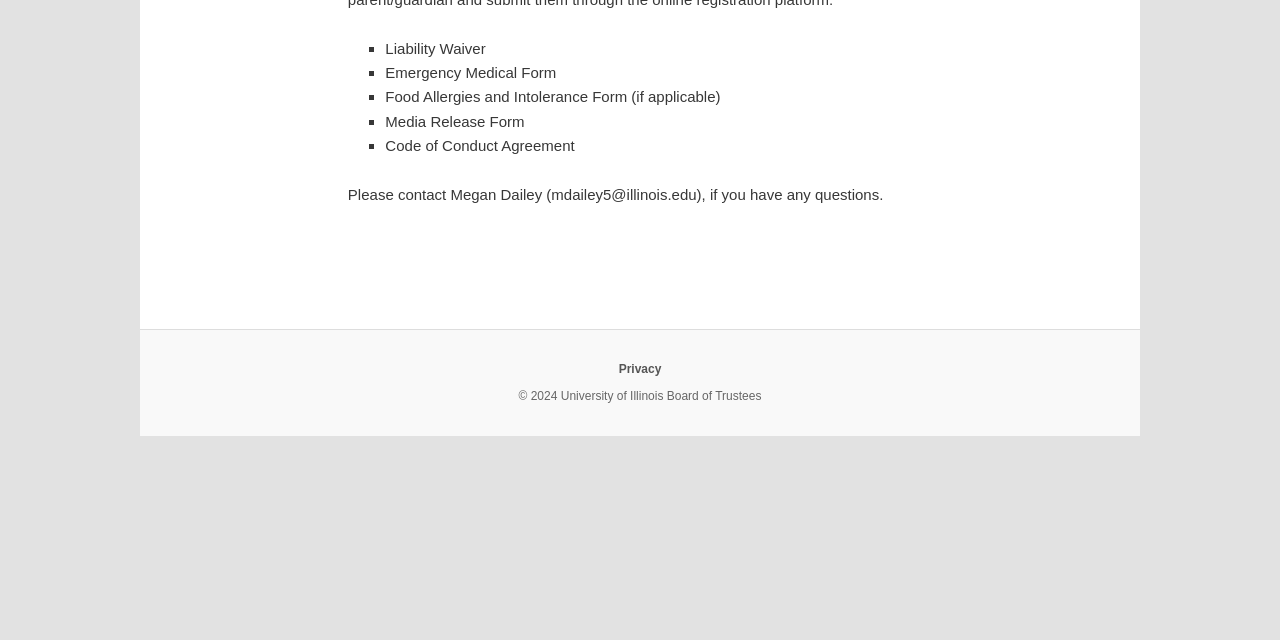Using the provided element description: "Privacy", determine the bounding box coordinates of the corresponding UI element in the screenshot.

[0.483, 0.566, 0.517, 0.588]